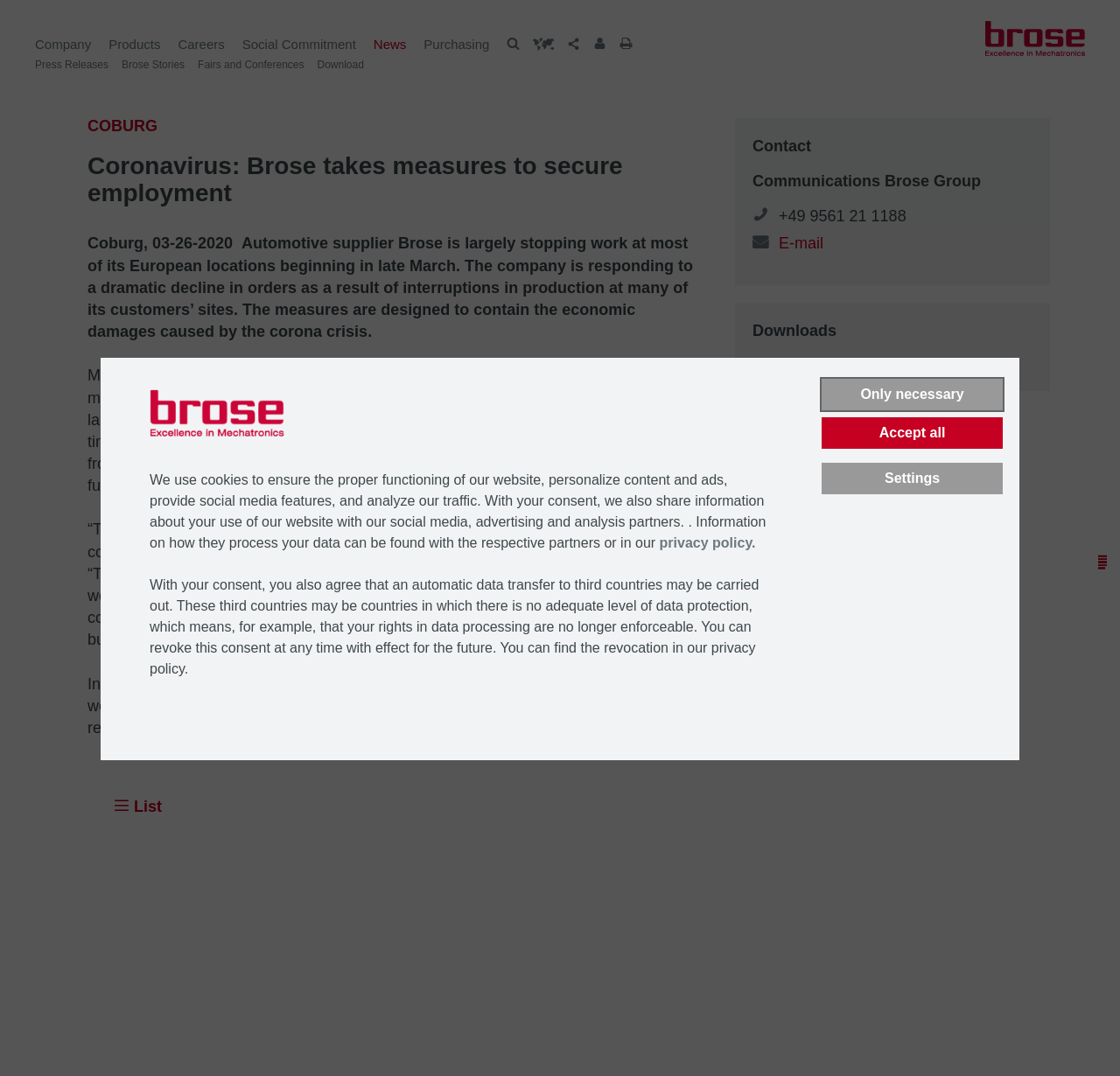Explain the webpage in detail, including its primary components.

The webpage is about Brose, an automotive supplier, and its response to the coronavirus crisis. At the top, there is a logo and a navigation menu with links to various sections such as "Company", "Products", "Careers", and "News". Below the navigation menu, there are two headings: "COBURG" and "Coronavirus: Brose takes measures to secure employment".

The main content of the webpage is a news article about Brose's measures to secure employment during the coronavirus crisis. The article is divided into four paragraphs, each describing the company's response to the crisis, including stopping work at most of its European locations, implementing short-time work and temporary shutdowns, and taking measures to protect employees in North America and China.

To the right of the article, there is a section with contact information, including a link to "Communications Brose Group" and a phone number and email address. Below this section, there is a link to download a press release as a PDF.

At the bottom of the webpage, there is a notice about the use of cookies, with links to the privacy policy and options to accept or reject cookies. There are three buttons: "Only necessary", "Accept all", and "Settings", which allow users to customize their cookie preferences.

There are several images on the webpage, including a logo and an image with the text "Brose".